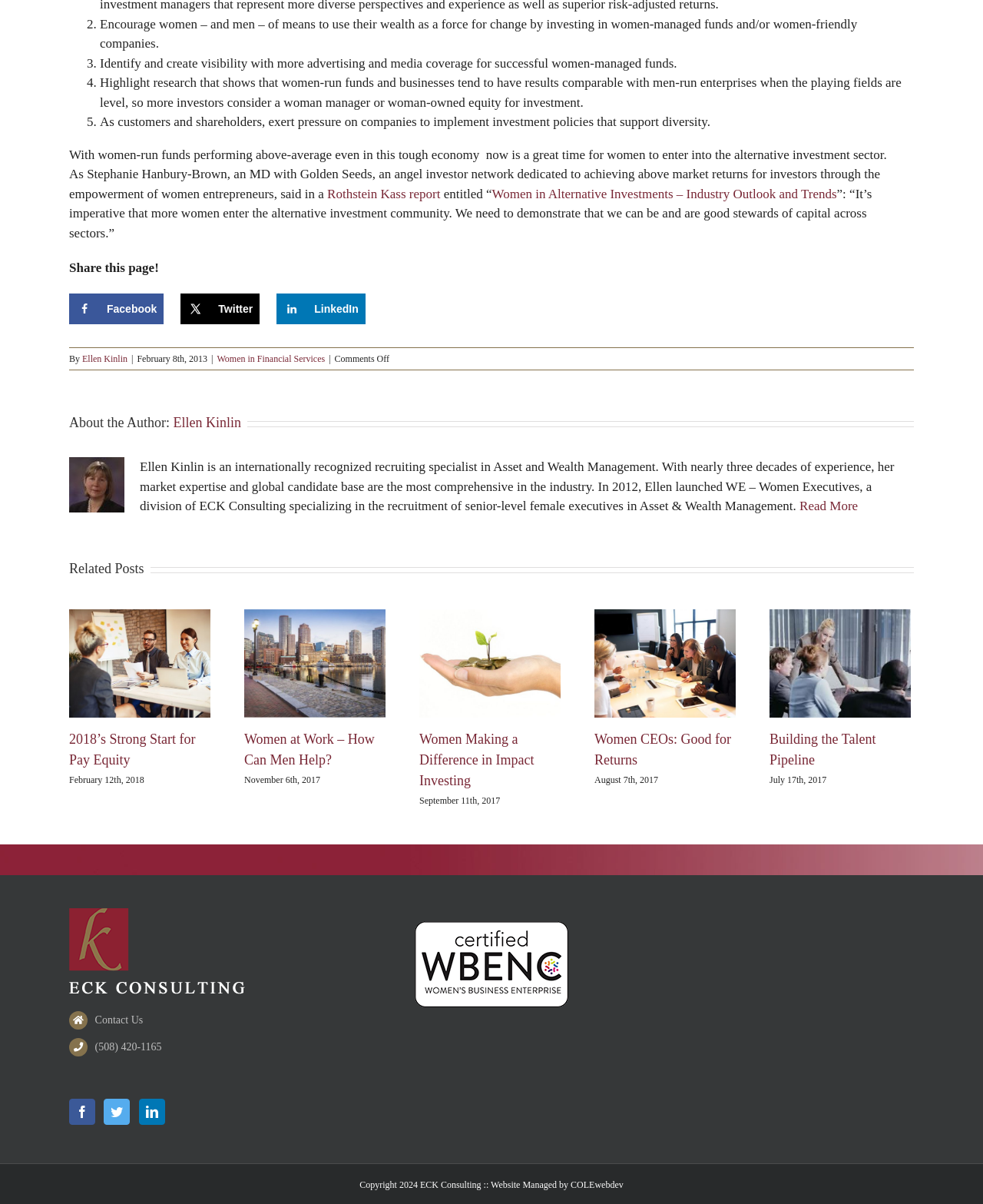Determine the bounding box coordinates of the clickable element necessary to fulfill the instruction: "Contact Us". Provide the coordinates as four float numbers within the 0 to 1 range, i.e., [left, top, right, bottom].

[0.097, 0.84, 0.341, 0.855]